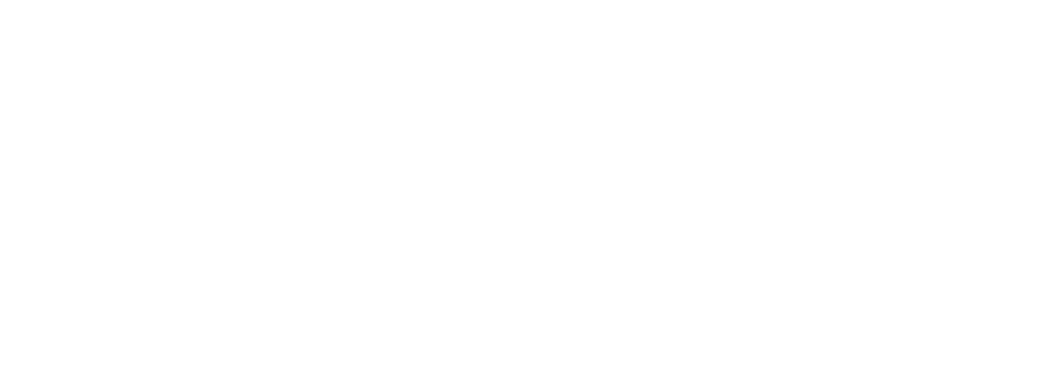Explain in detail what you see in the image.

The image features a collection of button pin badges available for purchase from the Cylla Store. These badges showcase vibrant designs, ideal for promoting brand awareness. Perfect for events or campaigns, they can be customized with logos, slogans, or unique images. The visually appealing pins serve as both a promotional tool and a fashionable accessory, making them suitable for a variety of occasions. The store aims to provide an affordable solution for businesses looking to enhance their visibility and connect with their audience effectively.